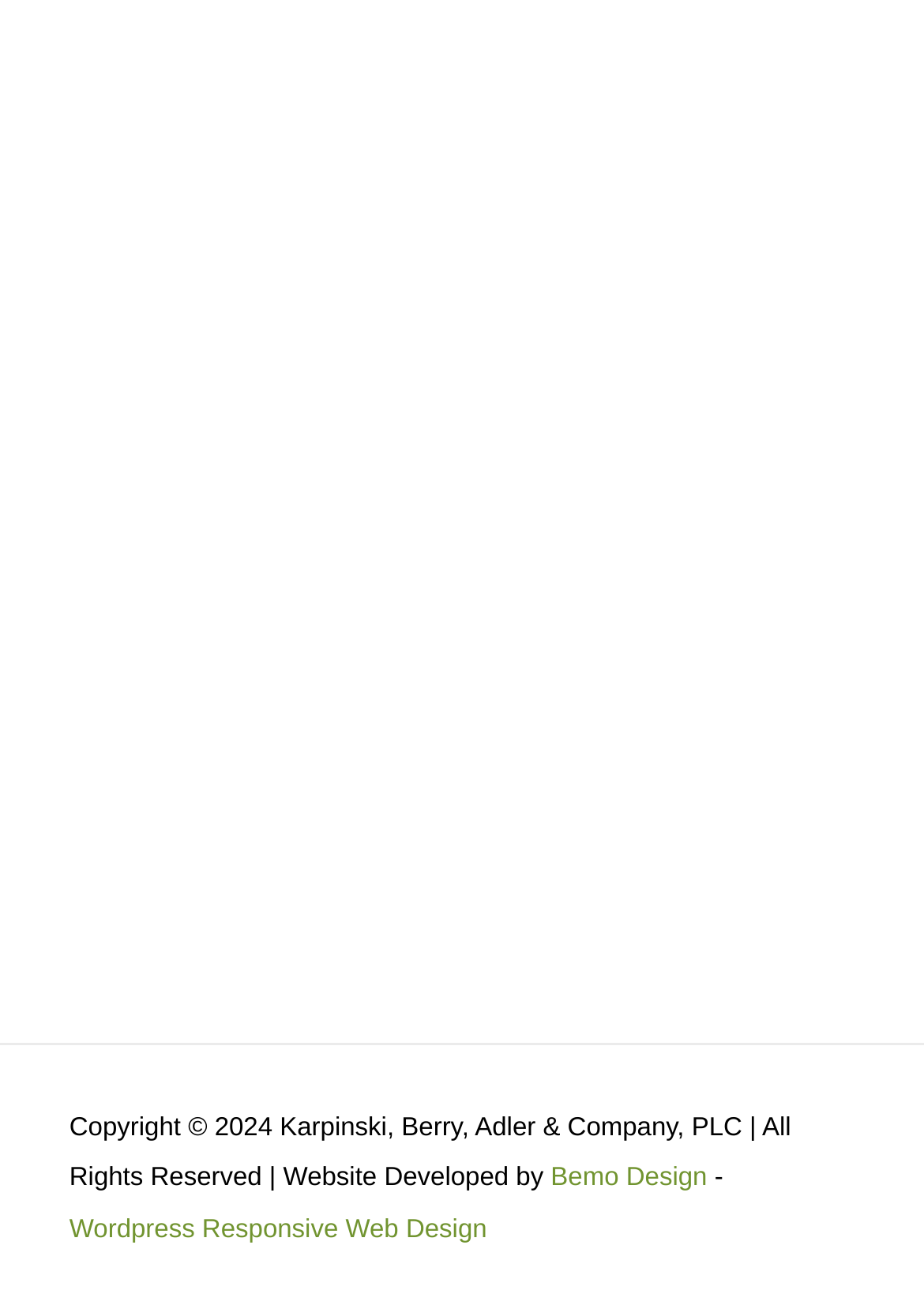Using the details from the image, please elaborate on the following question: What type of planning is mentioned?

The webpage has a heading 'Estate Planning' which suggests that the website is related to planning and management of one's estate.